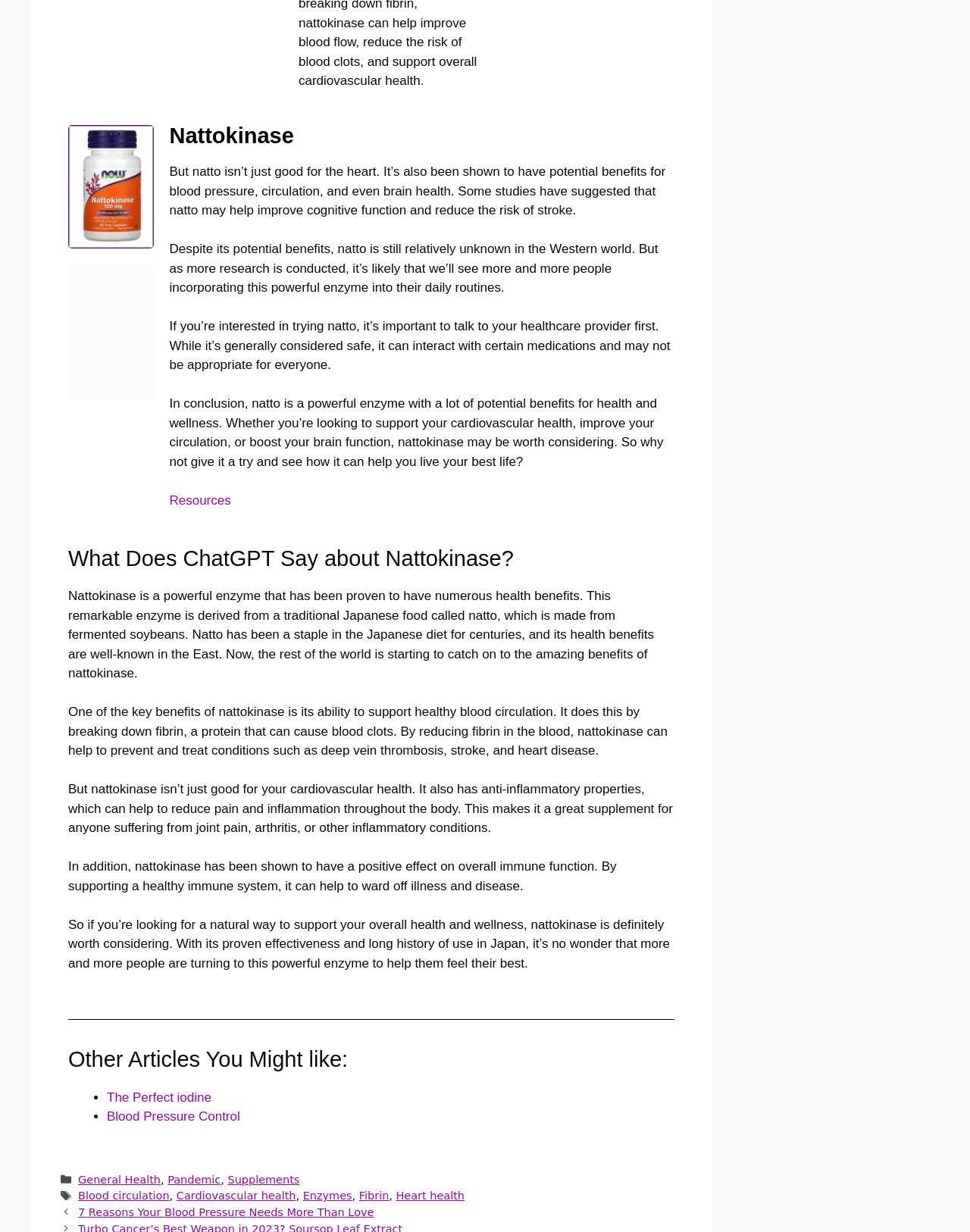What is the potential benefit of Nattokinase for cardiovascular health?
Could you answer the question in a detailed manner, providing as much information as possible?

According to the webpage, Nattokinase can help support healthy blood circulation by breaking down fibrin, a protein that can cause blood clots. This can help prevent and treat conditions such as deep vein thrombosis, stroke, and heart disease.